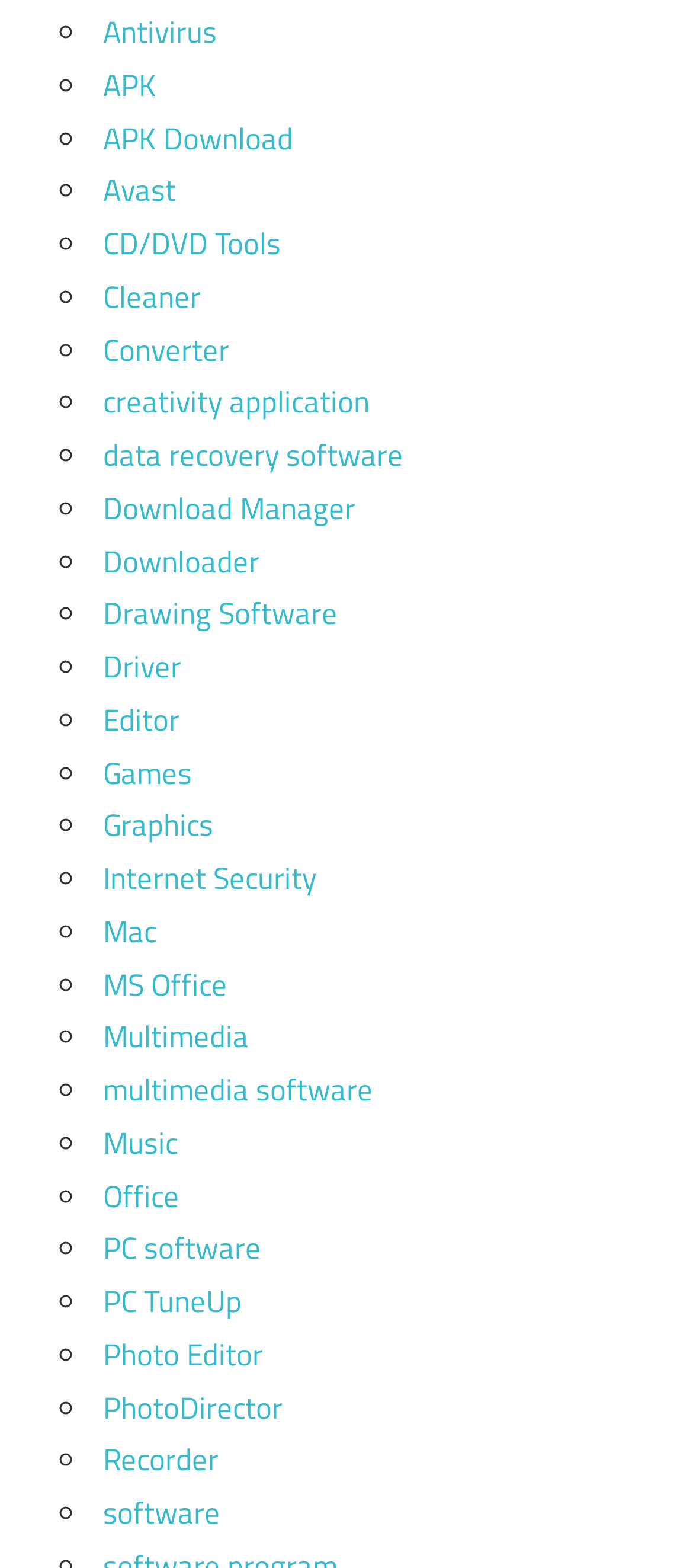How many categories are listed?
By examining the image, provide a one-word or phrase answer.

27